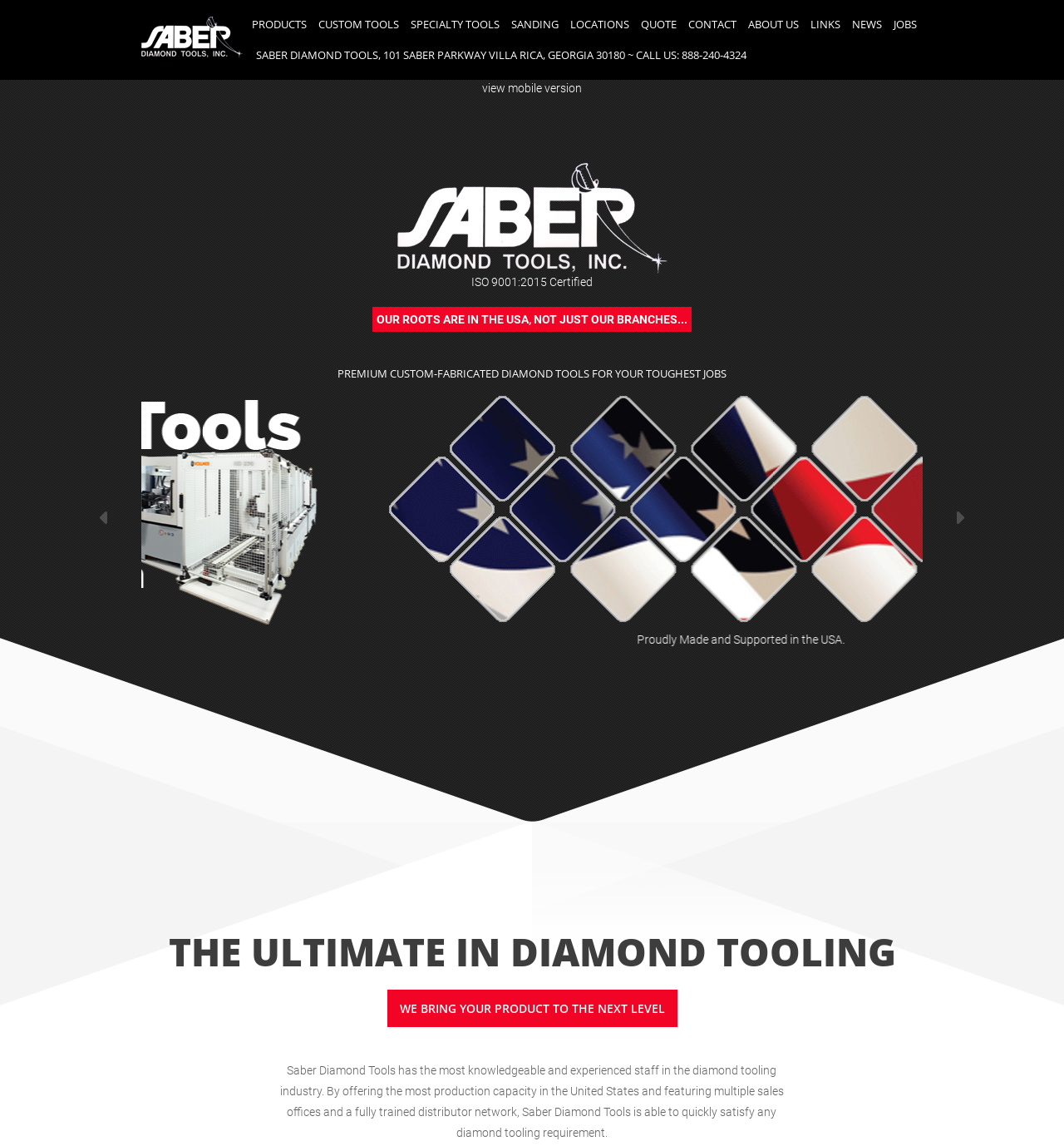Present a detailed account of what is displayed on the webpage.

The webpage is about Saber Diamond Tools, a company that provides custom diamond tools for various industries such as woodworking, rubber, automotive, and more. 

At the top left of the page, there is a logo image accompanied by a link. Below this, there is a row of links including "PRODUCTS", "CUSTOM TOOLS", "SPECIALTY TOOLS", and others, which are evenly spaced and aligned horizontally. 

To the right of the logo, there is a block of text providing the company's address and contact information. Below this, there is a link to view the mobile version of the website. 

In the middle of the page, there is a large image that takes up most of the width. Above this image, there is a text stating that the company is "ISO 9001:2015 Certified". To the left of the image, there is a text describing the company's roots in the USA. 

Below the image, there is a link to learn more about the company's custom-fabricated diamond tools. To the right of this link, there is a text stating that the company's products are "Proudly Made and Supported in the USA." 

At the bottom of the page, there are two headings, one stating "THE ULTIMATE IN DIAMOND TOOLING" and the other stating "WE BRING YOUR PRODUCT TO THE NEXT LEVEL". Below these headings, there is a paragraph of text describing the company's expertise and capabilities in the diamond tooling industry.